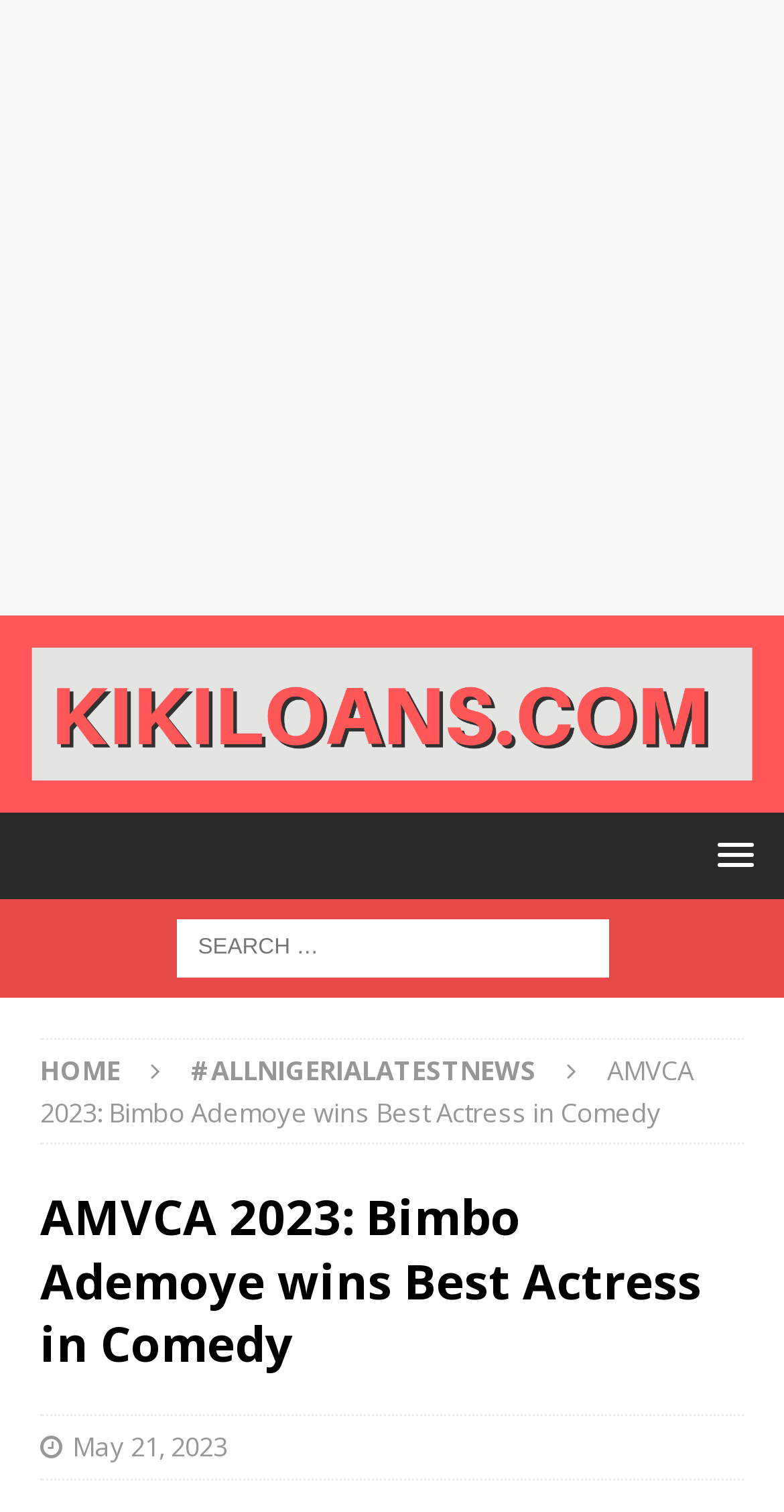Respond to the question below with a single word or phrase:
What is the name of the website?

Kikiloans.com